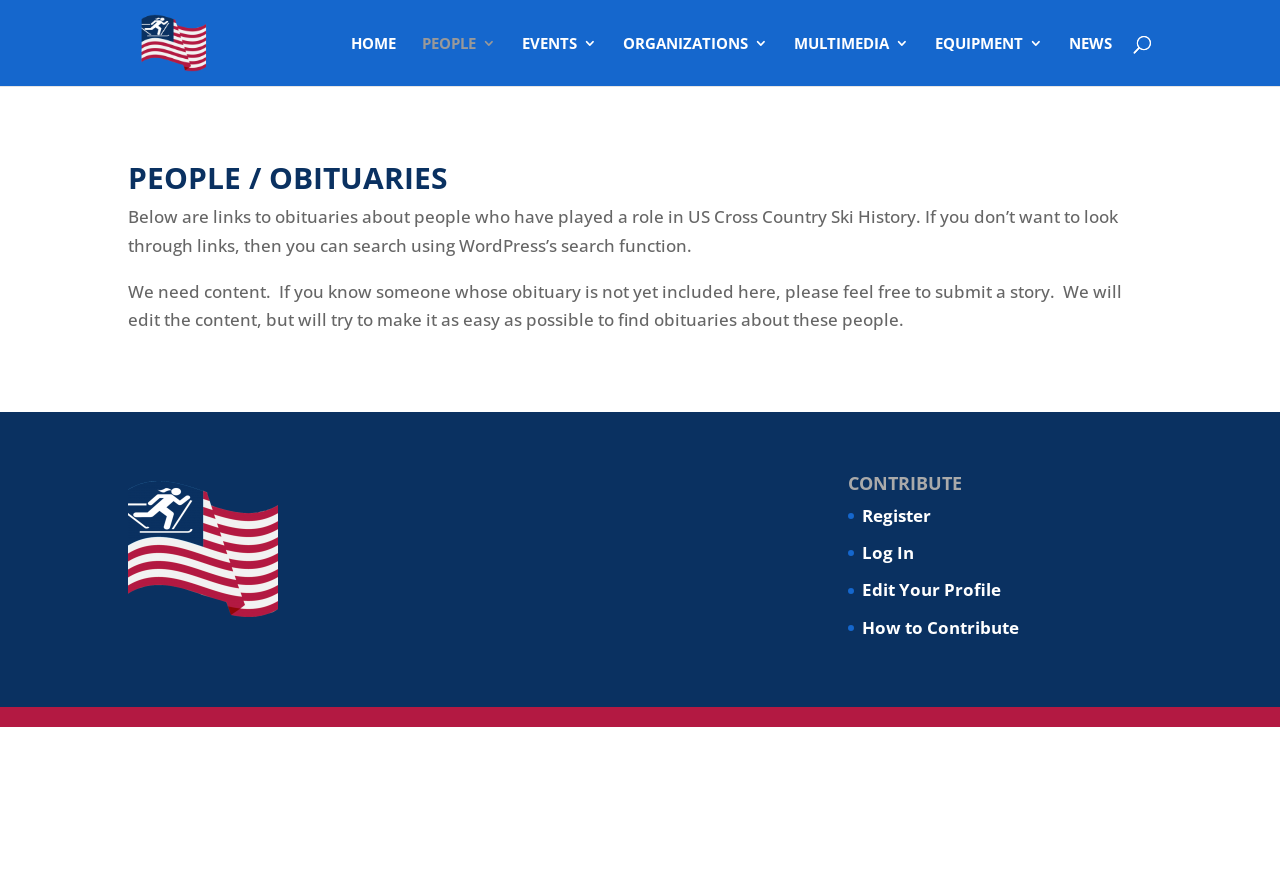Write an elaborate caption that captures the essence of the webpage.

This webpage is dedicated to obituaries related to United States Cross-Country Skiing History. At the top, there is a logo of United States Cross-Country Skiing History, accompanied by a link to the main page. Below the logo, there are seven navigation links: HOME, PEOPLE 3, EVENTS 3, ORGANIZATIONS 3, MULTIMEDIA 3, EQUIPMENT 3, and NEWS, which are evenly spaced and aligned horizontally.

The main content of the page is an article section, which has a heading "PEOPLE / OBITUARIES" at the top. Below the heading, there is a paragraph of text explaining the purpose of the page, which is to provide links to obituaries of people who have contributed to US Cross Country Ski History. The text also invites users to submit stories and obituaries.

Following the explanatory text, there is another paragraph encouraging users to contribute content, especially if they know someone whose obituary is not yet included on the page.

At the bottom of the page, there is a section dedicated to contributing to the website. It features a logo of US-XC-Ski History, a heading "CONTRIBUTE", and four links: Register, Log In, Edit Your Profile, and How to Contribute. These links are aligned vertically and are positioned to the right of the logo.